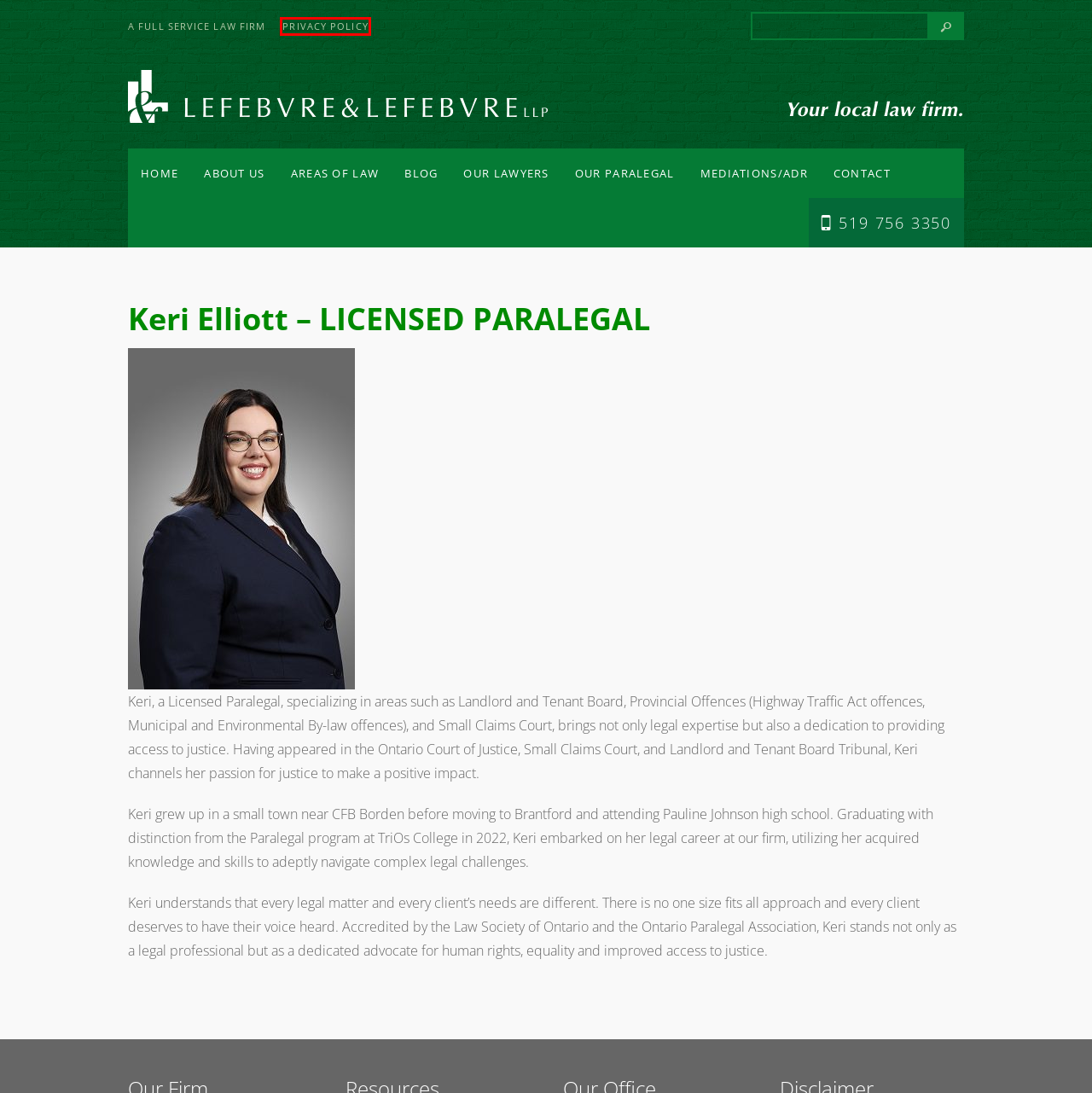View the screenshot of the webpage containing a red bounding box around a UI element. Select the most fitting webpage description for the new page shown after the element in the red bounding box is clicked. Here are the candidates:
A. Lefebvre & Lefebvre LLP | Full Service Law Firm » Contact
B. Lefebvre & Lefebvre LLP | Full Service Law Firm » Blog
C. Lefebvre & Lefebvre LLP | Full Service Law Firm » About Us
D. Lefebvre & Lefebvre LLP | Full Service Law Firm » Areas of Law
E. Lefebvre & Lefebvre LLP | Full Service Law Firm » Our Lawyers
F. Lefebvre & Lefebvre LLP | Full Service Law Firm
G. Lefebvre & Lefebvre LLP | Full Service Law Firm » Privacy Policy
H. Lefebvre & Lefebvre LLP | Full Service Law Firm » Mediations/ADR

G